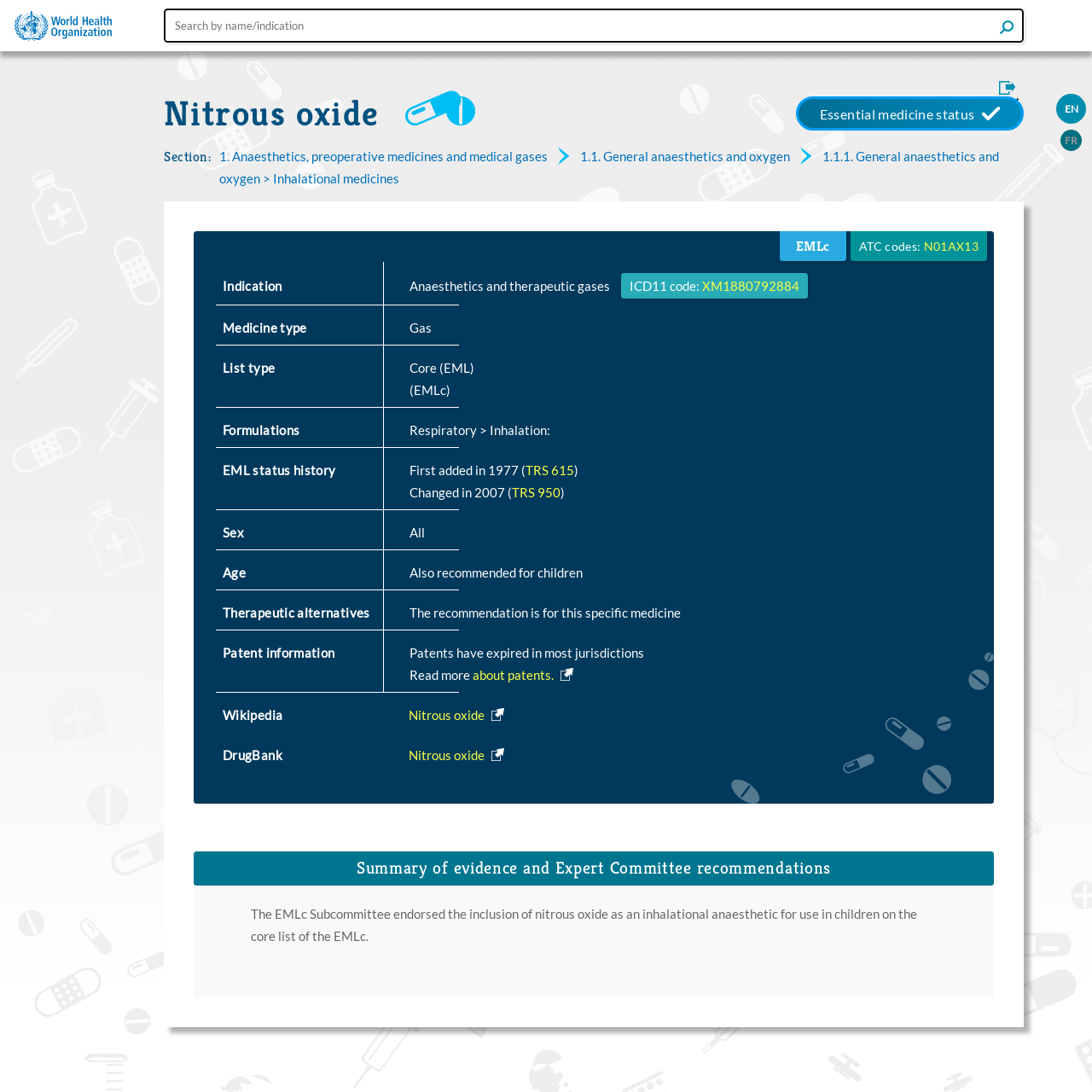Determine the bounding box coordinates for the area that needs to be clicked to fulfill this task: "Search by name or indication". The coordinates must be given as four float numbers between 0 and 1, i.e., [left, top, right, bottom].

[0.15, 0.008, 0.938, 0.039]